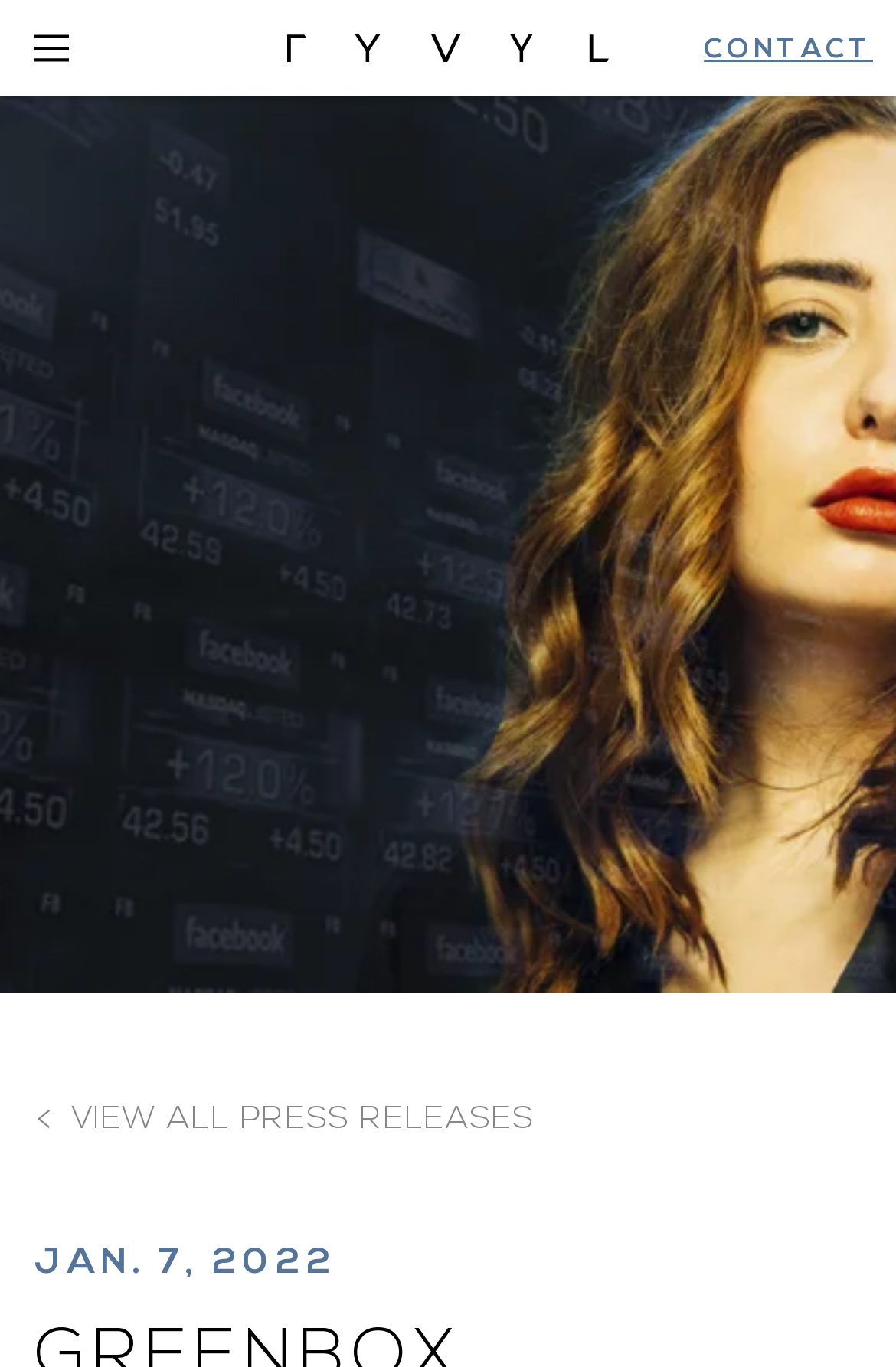Given the description "Open Site Navigation", provide the bounding box coordinates of the corresponding UI element.

[0.0, 0.0, 0.115, 0.071]